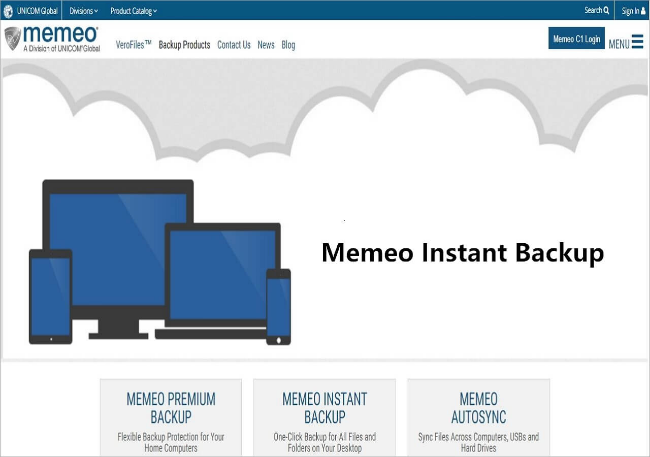What is the background of the image? Observe the screenshot and provide a one-word or short phrase answer.

Soft, cloud-like shapes